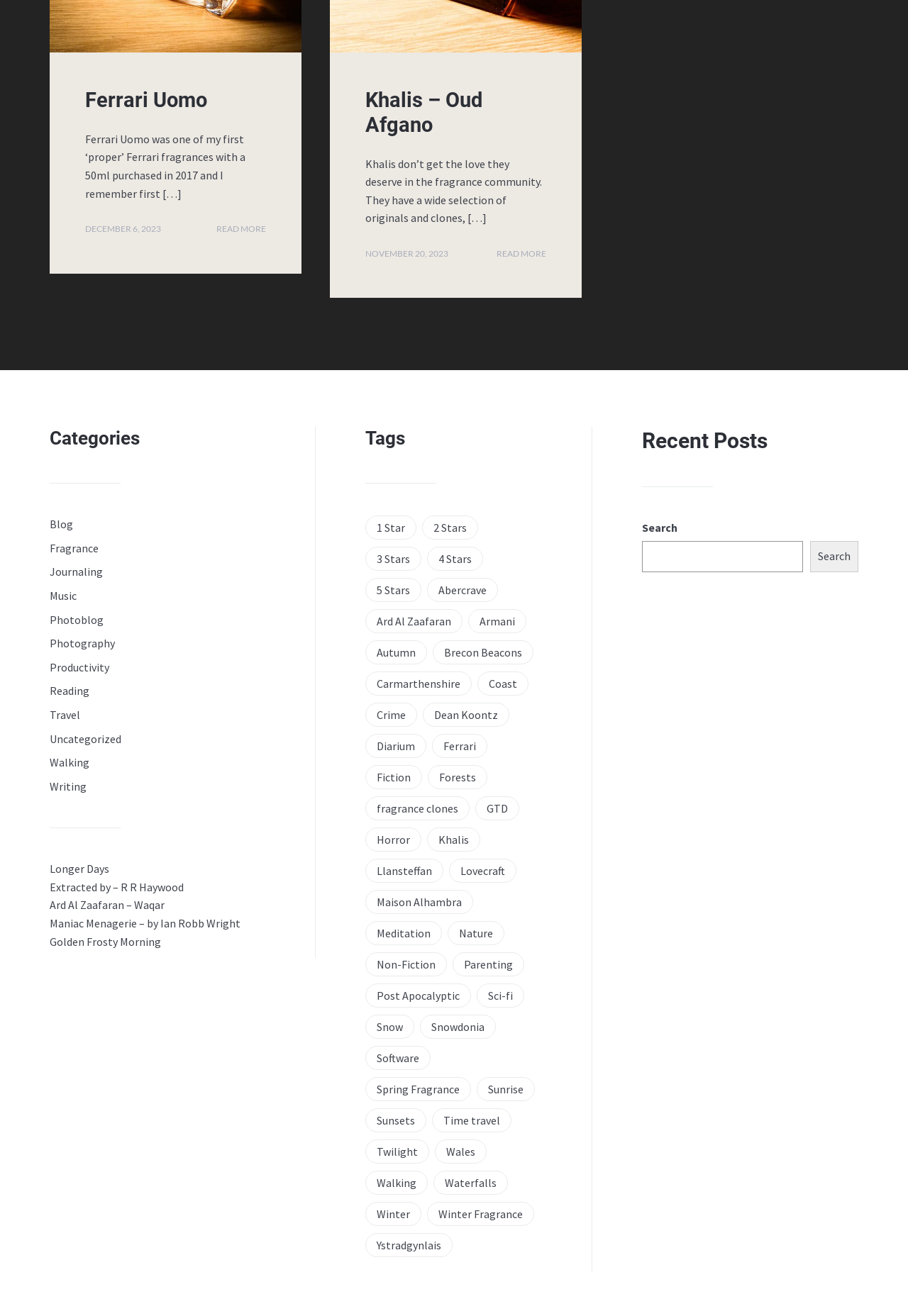Please determine the bounding box coordinates for the element with the description: "Golden Frosty Morning".

[0.055, 0.71, 0.177, 0.721]